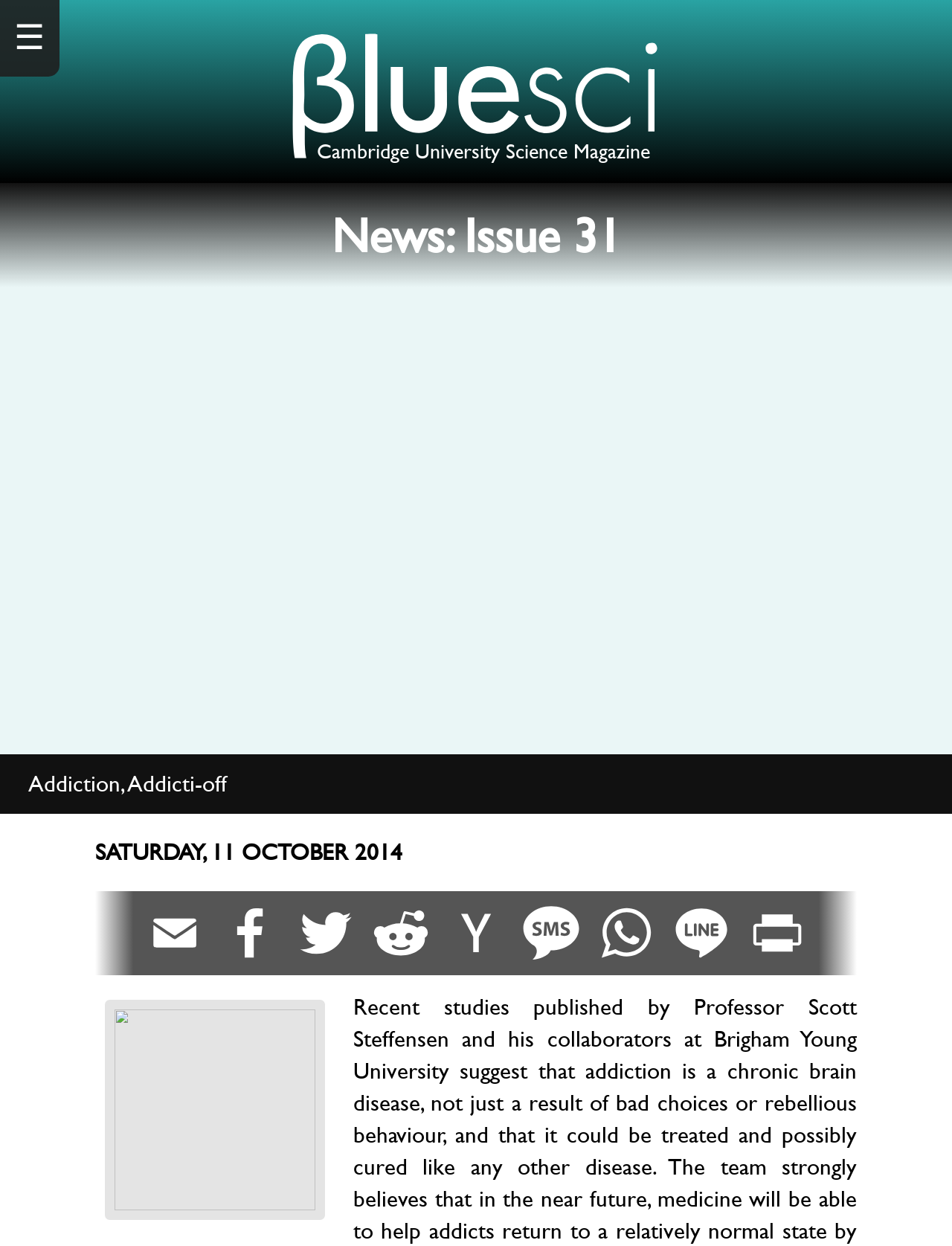How many images are there in the bottom section?
Answer briefly with a single word or phrase based on the image.

9